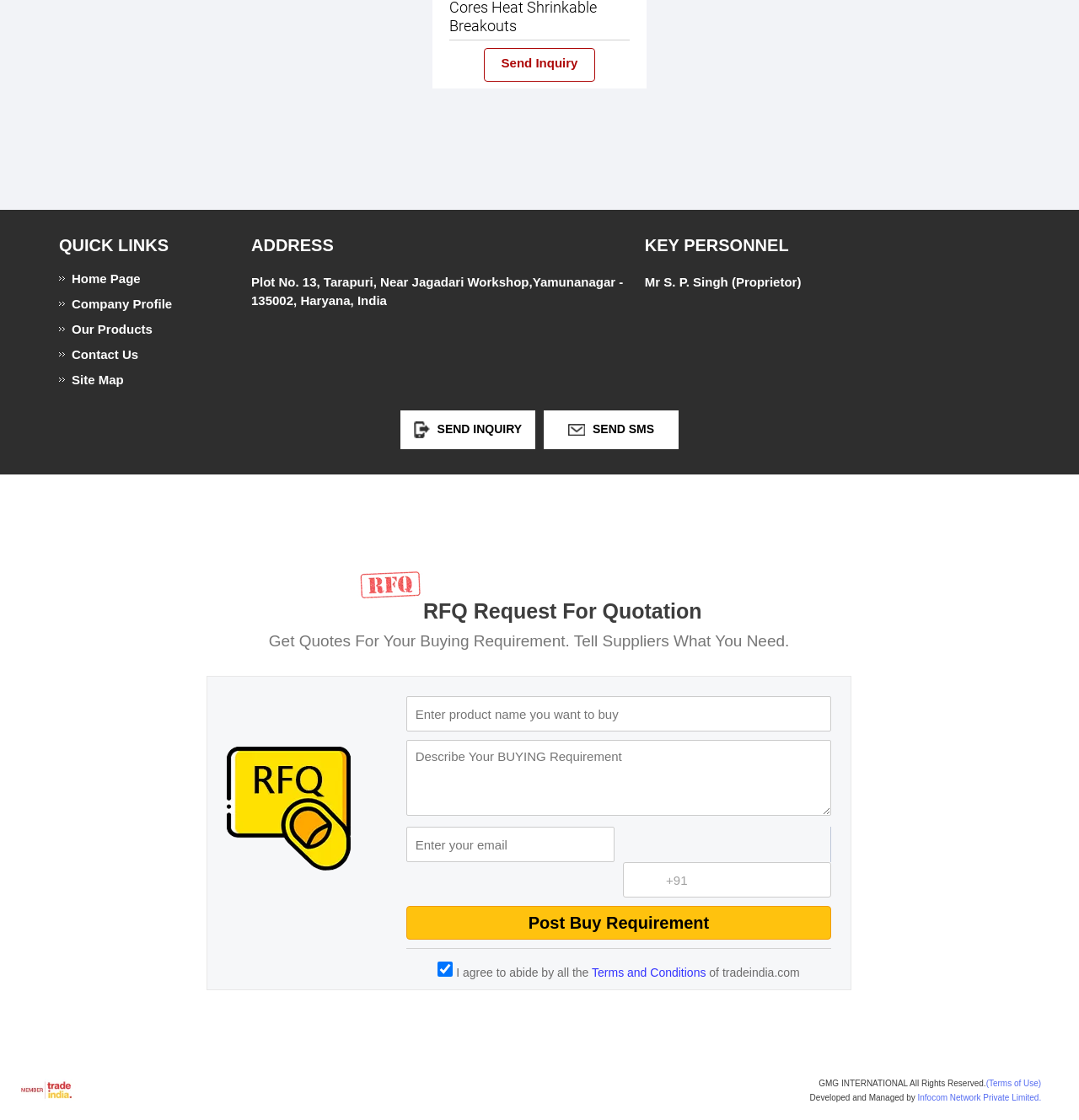What is the purpose of the 'Post Buy Requirement' button?
Answer with a single word or phrase by referring to the visual content.

To send a buying requirement